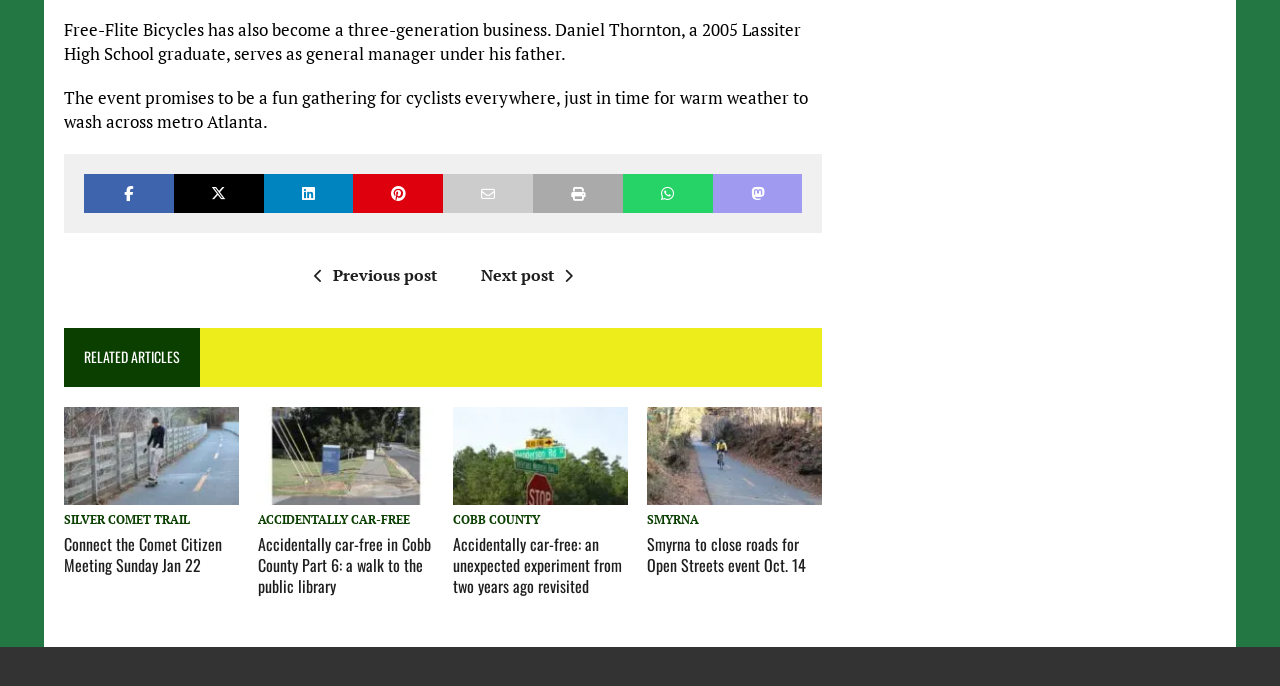Answer in one word or a short phrase: 
What is the location mentioned in the third article?

Cobb County